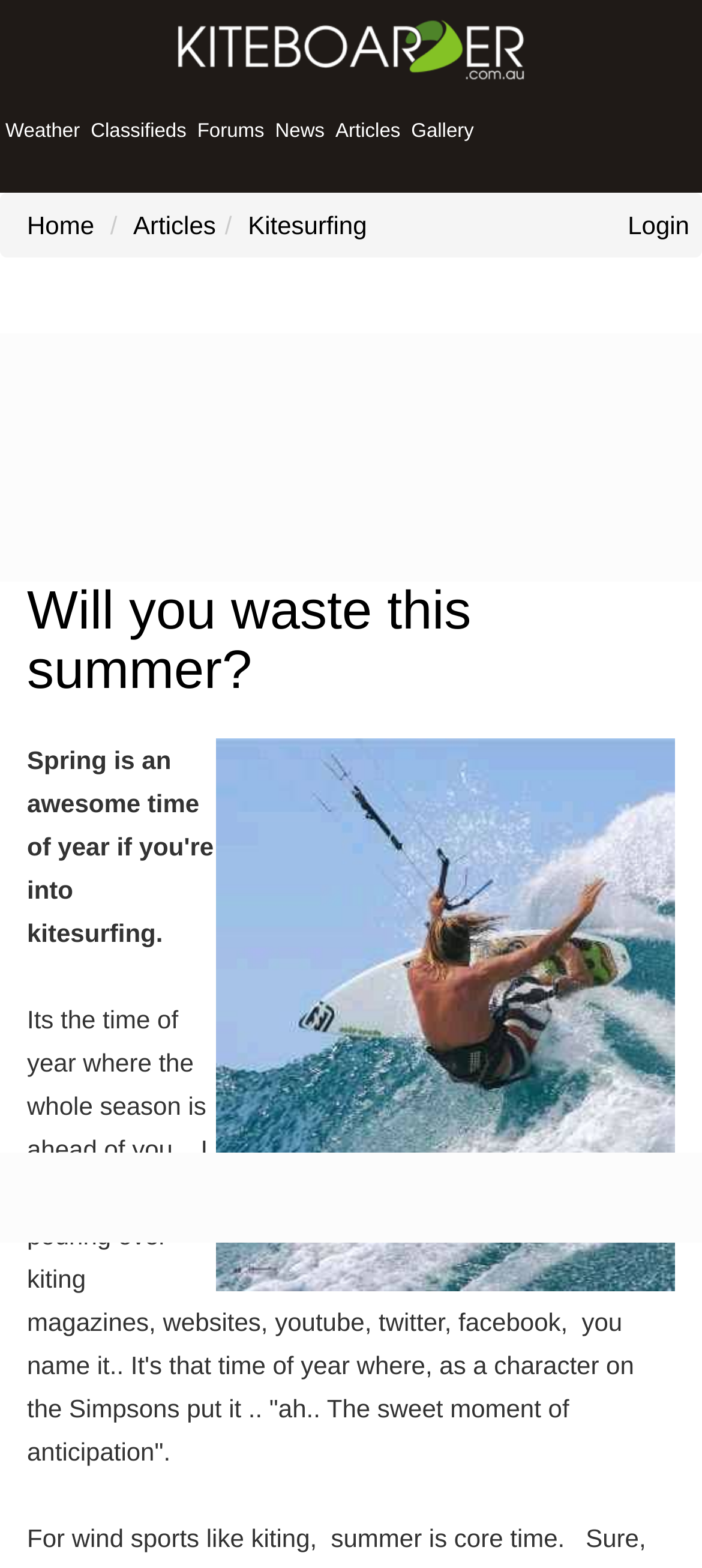Generate a thorough description of the webpage.

The webpage appears to be a kitesurfing portal with a prominent heading "Will you waste this summer?" at the top center of the page. Below the heading, there is a large image that takes up most of the width of the page, with a caption "Learn new kitesurfing skills this summer".

At the top of the page, there is a navigation menu with links to "Kitesurfing Portal", "Login", "Home", "Articles", and "Kitesurfing". The menu is divided into two sections, with the first section containing the "Kitesurfing Portal" link and an image, and the second section containing the remaining links.

Below the navigation menu, there is a table with six columns, each containing a link to a different section of the website, including "Weather", "Classifieds", "Forums", "News", "Articles", and "Gallery". Each column has a similar width, taking up about one-sixth of the page width.

On the left side of the page, there are six small images, each accompanied by a link. These images and links are arranged vertically, taking up about one-quarter of the page height.

At the bottom of the page, there is a block of text that discusses the anticipation of the kitesurfing season, mentioning various sources of information such as magazines, websites, and social media. The text is divided into two paragraphs, with the second paragraph being slightly shorter than the first.